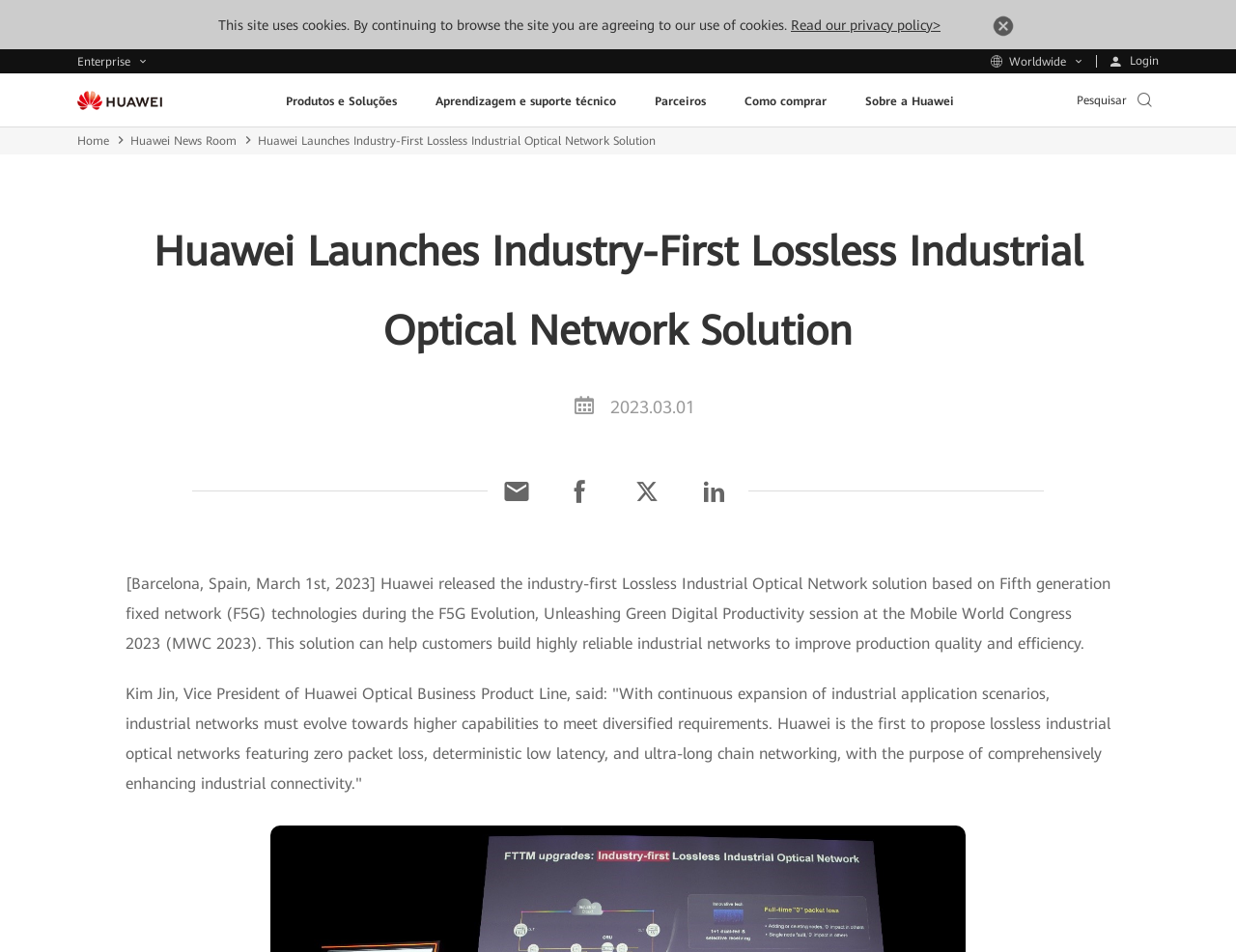Provide a brief response to the question below using one word or phrase:
What is the company logo displayed on the top left?

Huawei